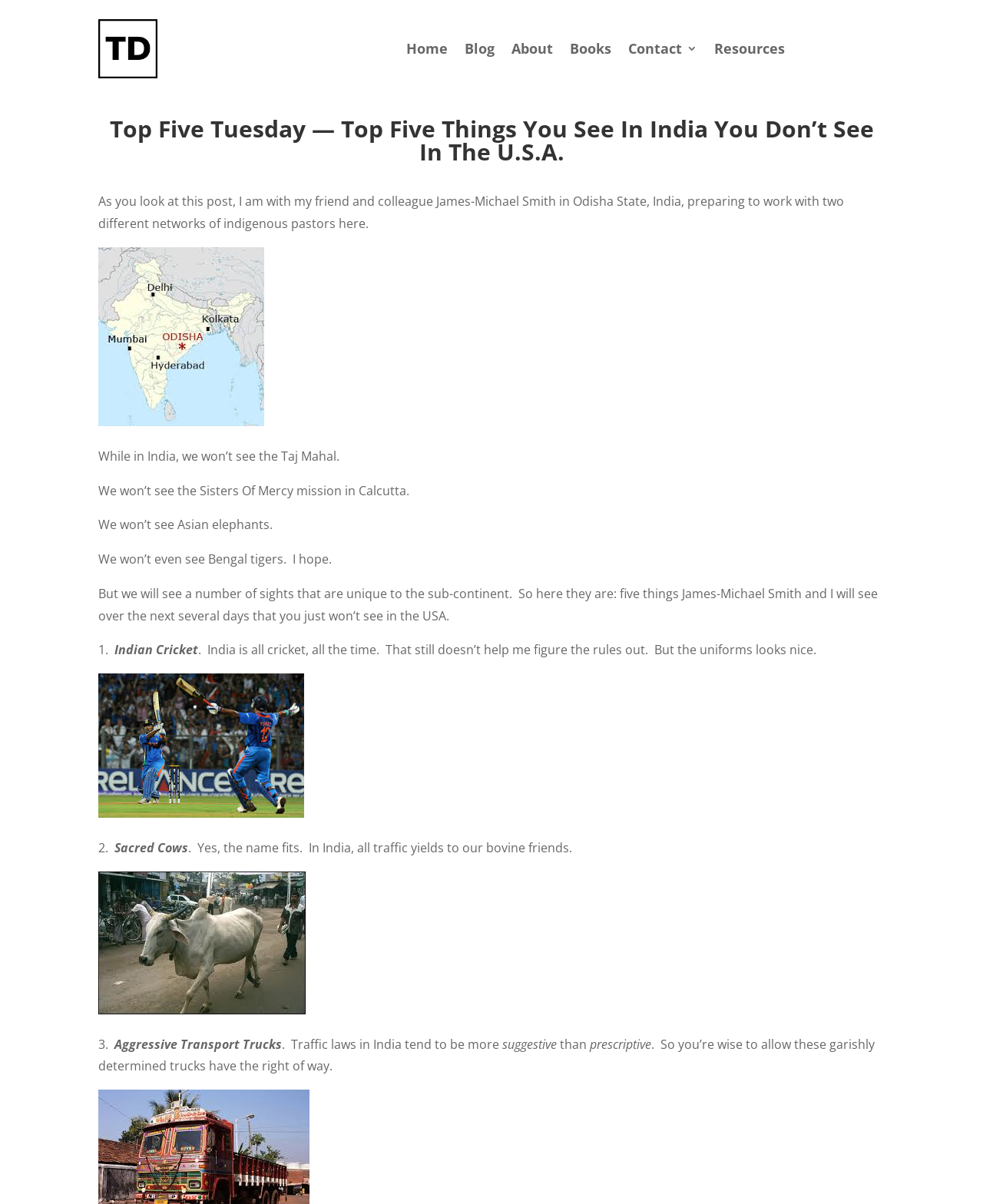Please identify the bounding box coordinates of where to click in order to follow the instruction: "Click the 'Blog' link".

[0.472, 0.035, 0.503, 0.049]